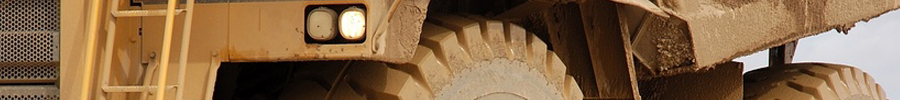What is the purpose of the illuminating lights adjacent to the tire?
Answer the question with a single word or phrase by looking at the picture.

Low-light operation